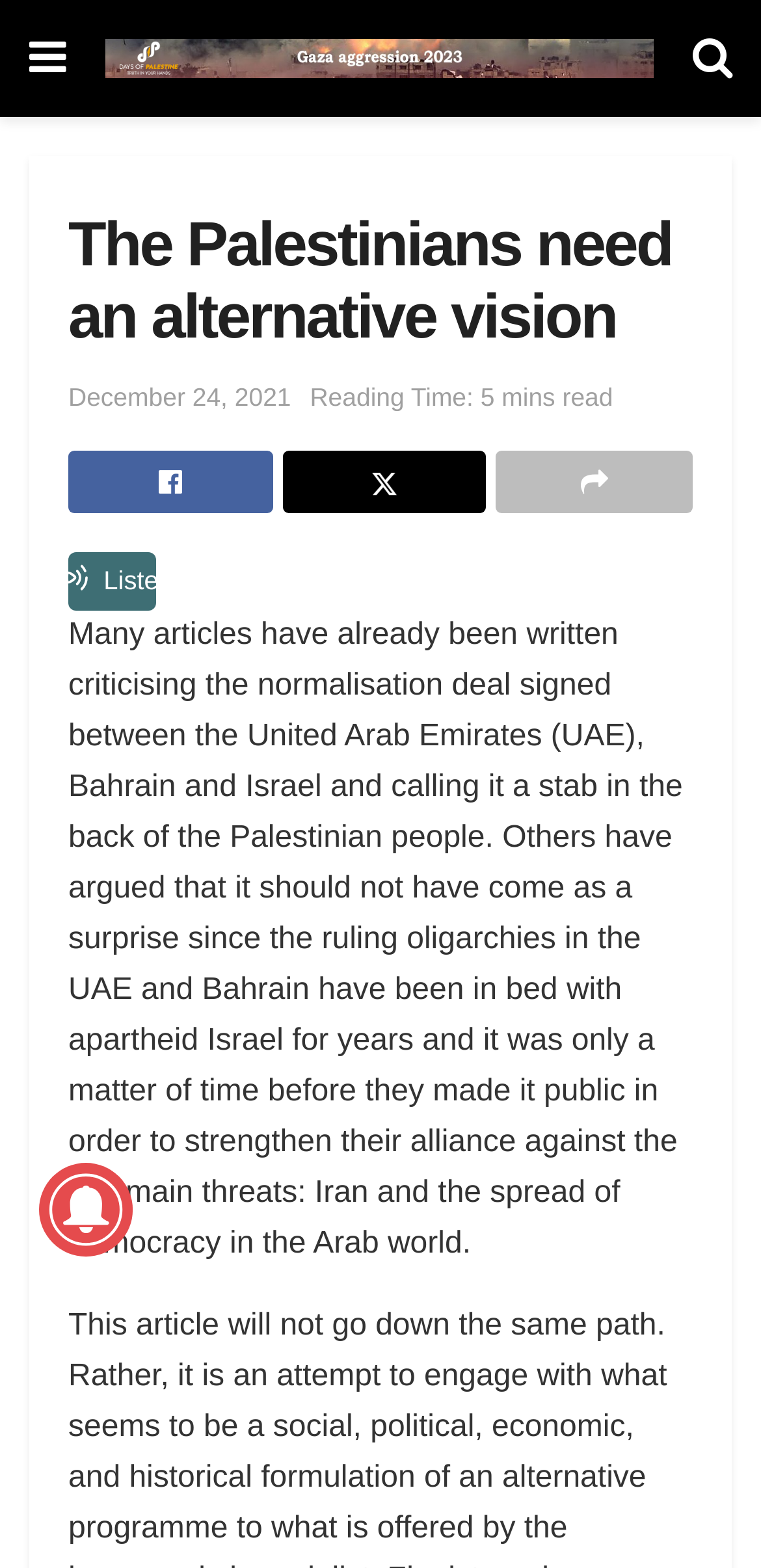Identify and provide the text of the main header on the webpage.

The Palestinians need an alternative vision